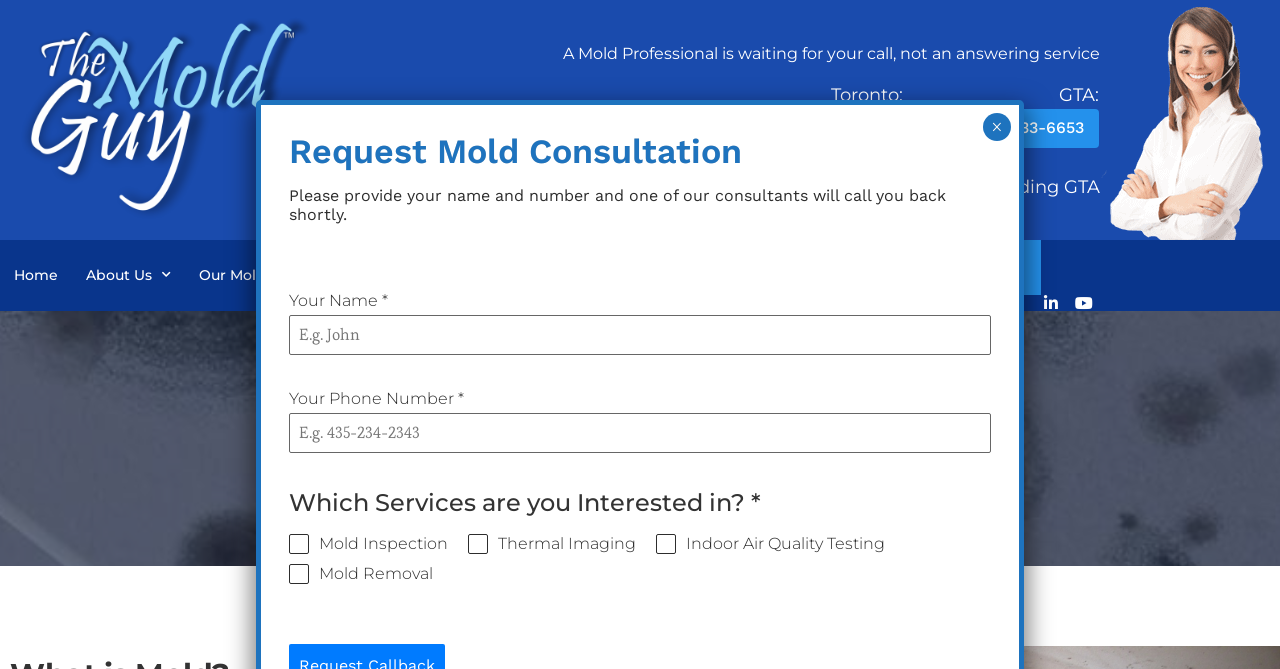Using the description "alt="The Mold Guy"", locate and provide the bounding box of the UI element.

[0.008, 0.015, 0.326, 0.343]